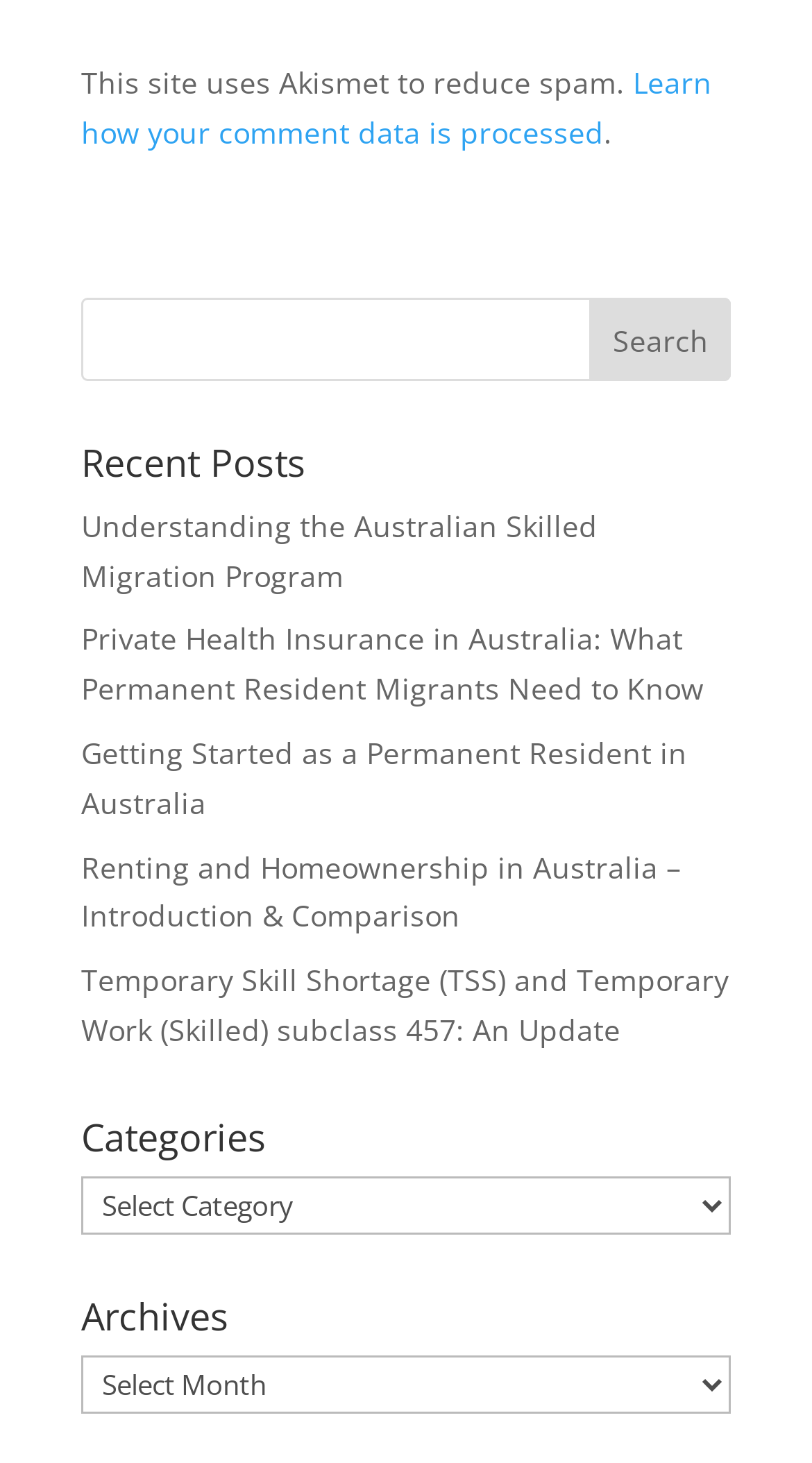How many comboboxes are on the webpage? Based on the image, give a response in one word or a short phrase.

2